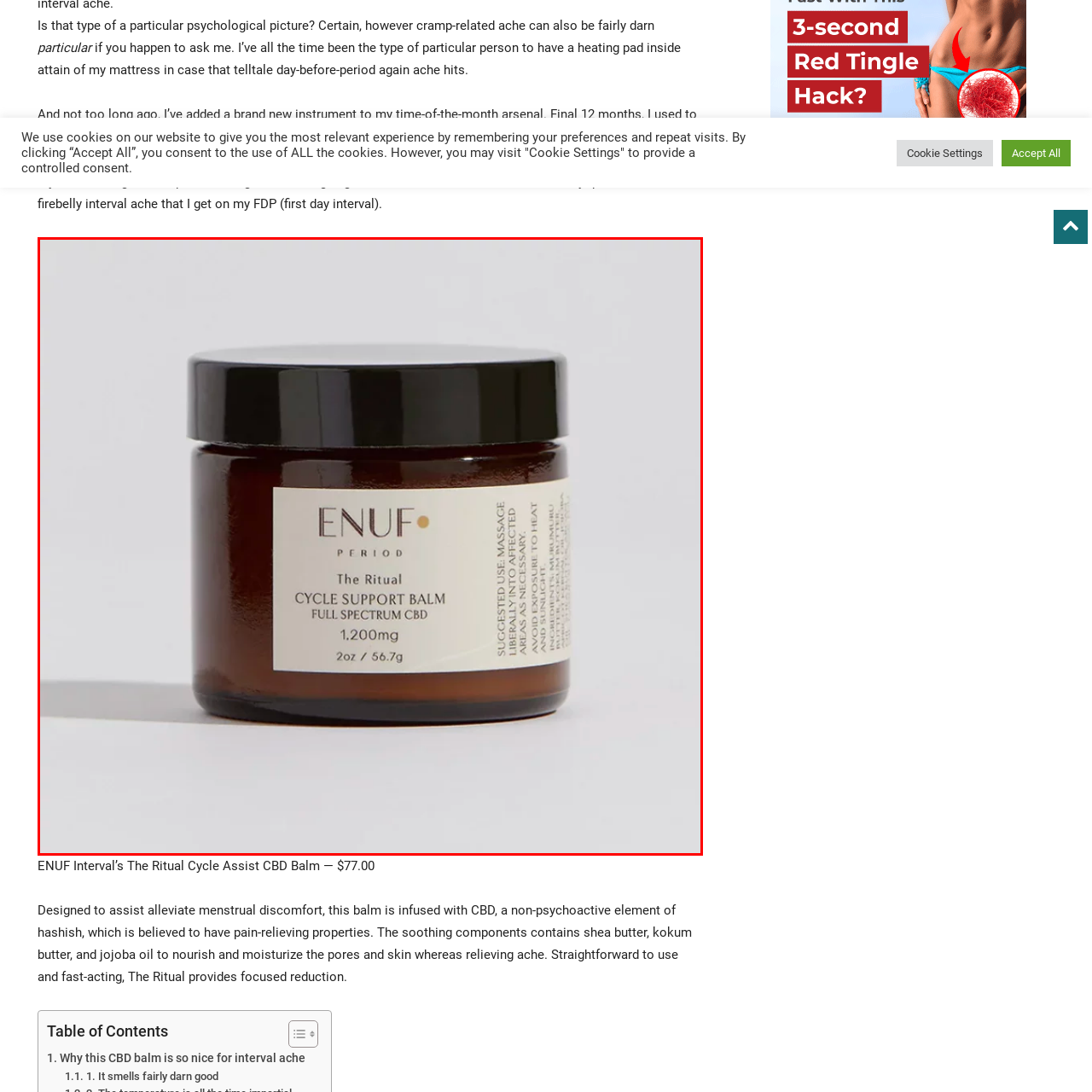What is the purpose of the balm?
Study the image surrounded by the red bounding box and answer the question comprehensively, based on the details you see.

The packaging of the balm emphasizes its purpose, which is to provide targeted relief for menstrual pain. The product is designed to alleviate menstrual discomfort, making it an integral part of many routines for individuals seeking comfort during their monthly cycle.